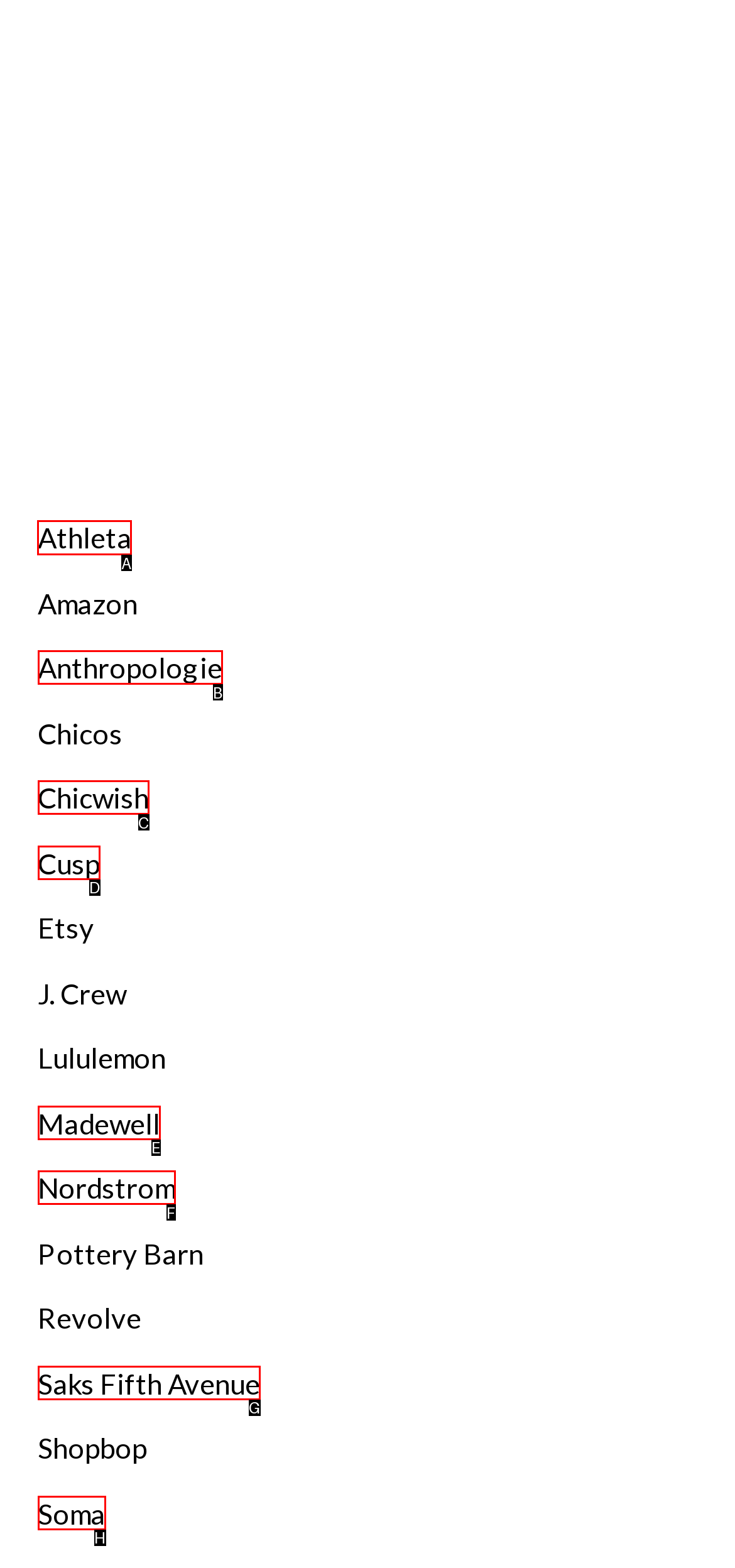Identify the letter of the correct UI element to fulfill the task: click on Athleta from the given options in the screenshot.

A